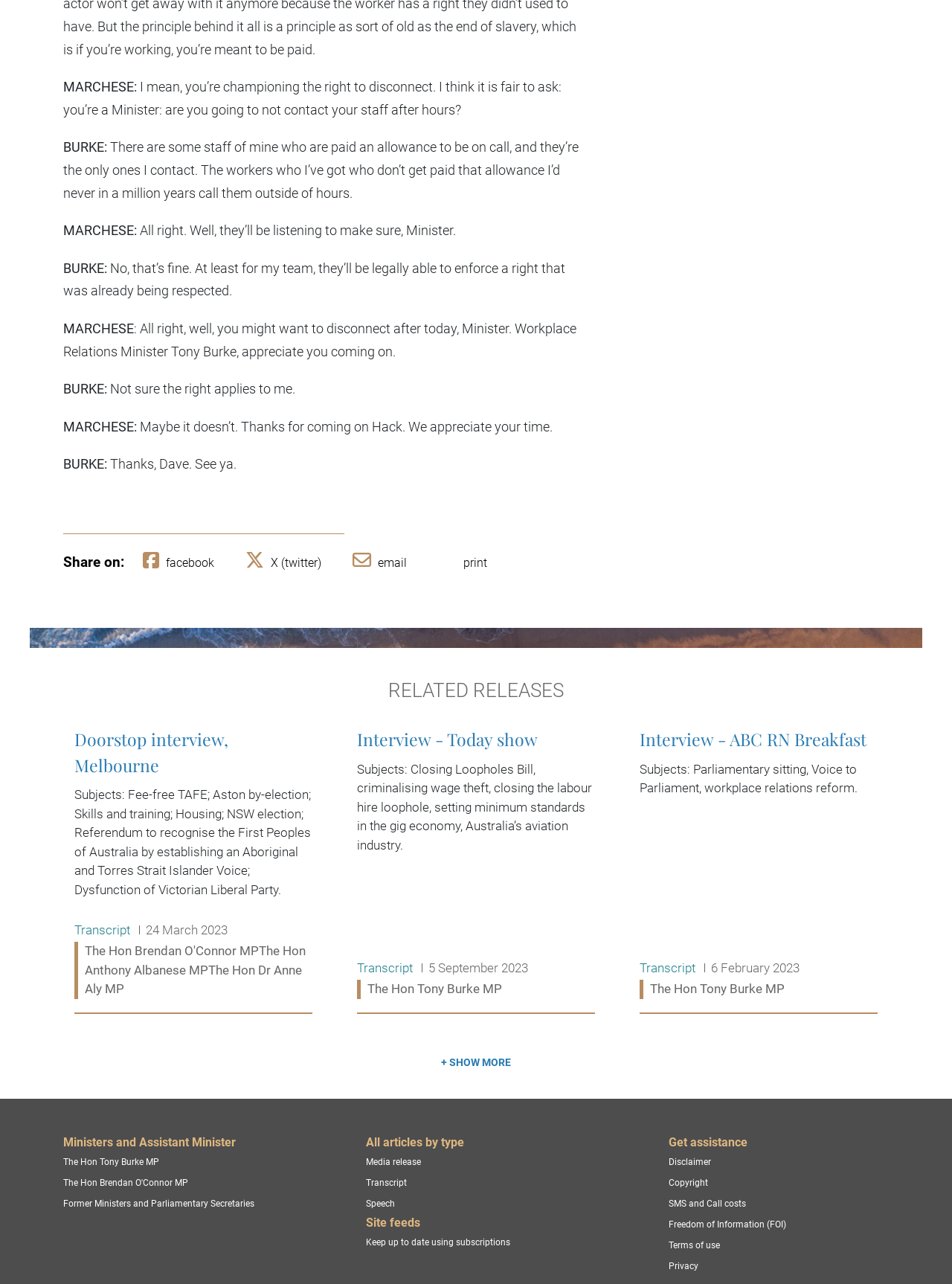Consider the image and give a detailed and elaborate answer to the question: 
Who is the Minister of Workplace Relations?

Based on the conversation between Marchese and Burke, it is clear that Burke is the Minister of Workplace Relations.